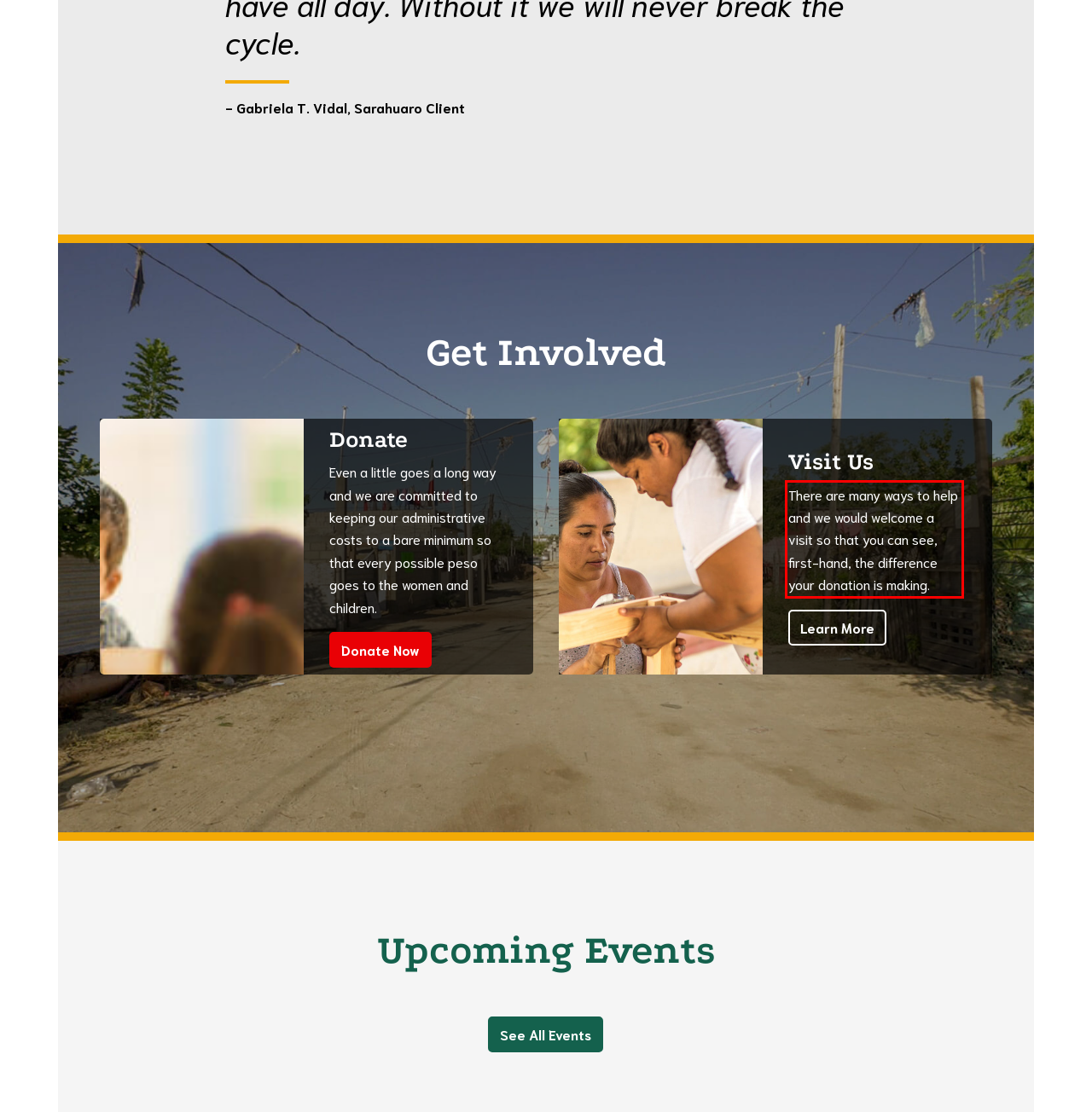You are presented with a webpage screenshot featuring a red bounding box. Perform OCR on the text inside the red bounding box and extract the content.

There are many ways to help and we would welcome a visit so that you can see, first-hand, the difference your donation is making.